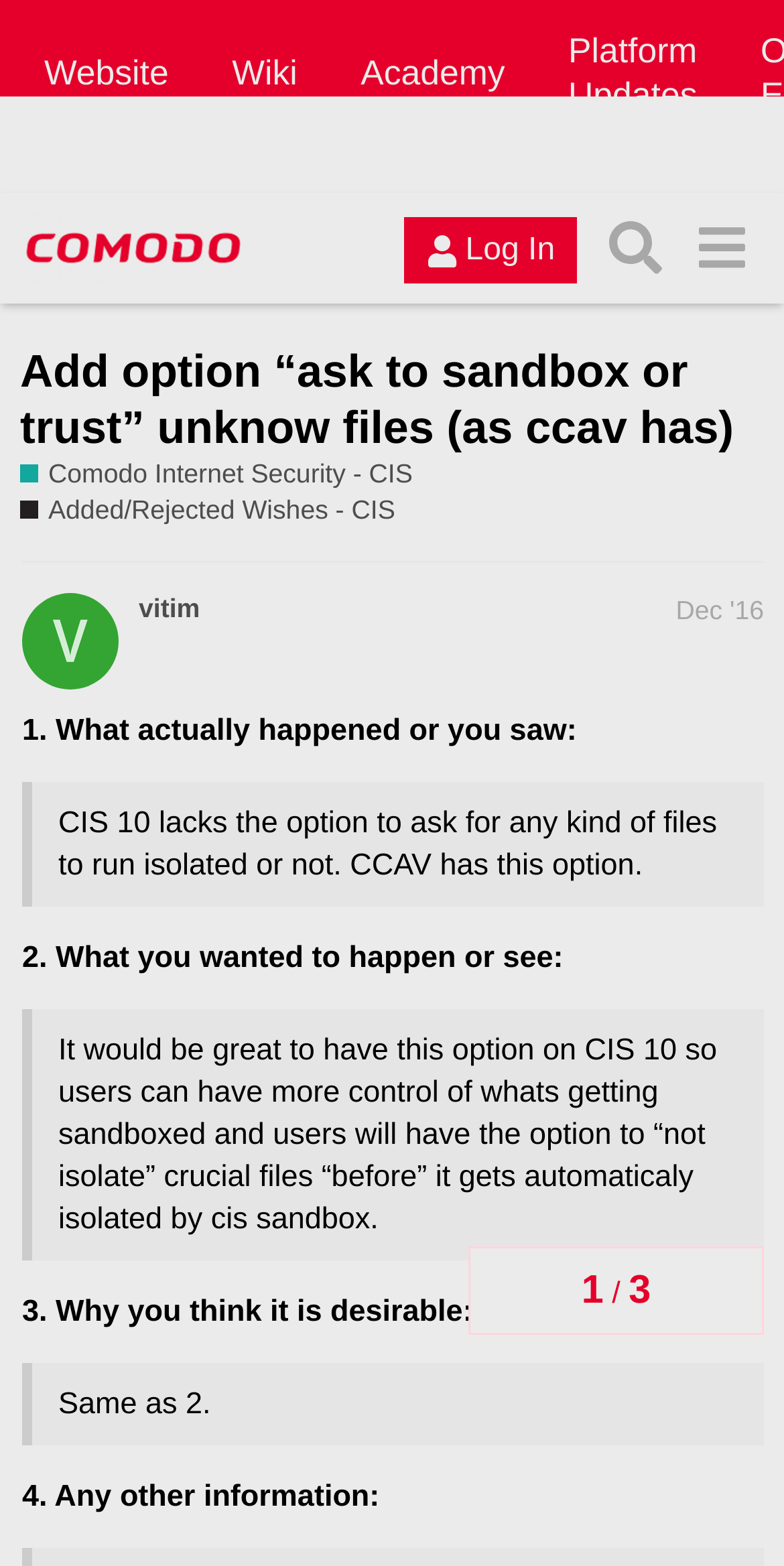Please find the bounding box coordinates of the clickable region needed to complete the following instruction: "Read the topic 'Add option “ask to sandbox or trust” unknow files (as ccav has)'". The bounding box coordinates must consist of four float numbers between 0 and 1, i.e., [left, top, right, bottom].

[0.026, 0.22, 0.936, 0.29]